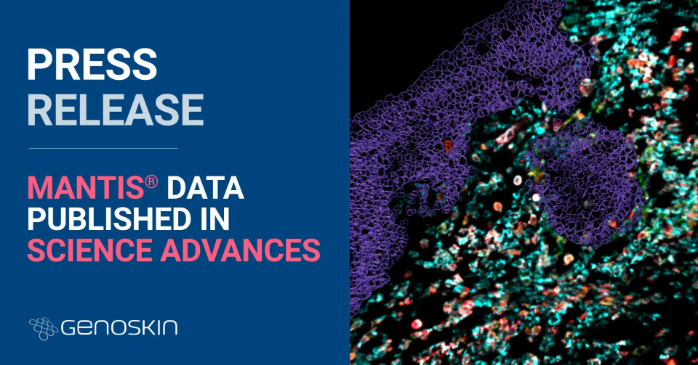Summarize the image with a detailed description that highlights all prominent details.

The image features a visually striking graphic promoting a press release by Genoskin, highlighting the publication of MANTIS® data in the esteemed journal Science Advances. The left side of the image displays bold white text reading "PRESS RELEASE," while below it, the phrase "MANTIS® DATA PUBLISHED IN" appears in a vibrant pink font. The right side showcases an intricate and colorful depiction of biological data, presumably illustrating the results from the MANTIS® analytic pipeline. This innovative platform aims to enhance understanding of complex inflammatory skin conditions. The Genoskin logo is prominently positioned at the bottom left, reinforcing the brand's commitment to developing cutting-edge tools for skin research and diagnostics.